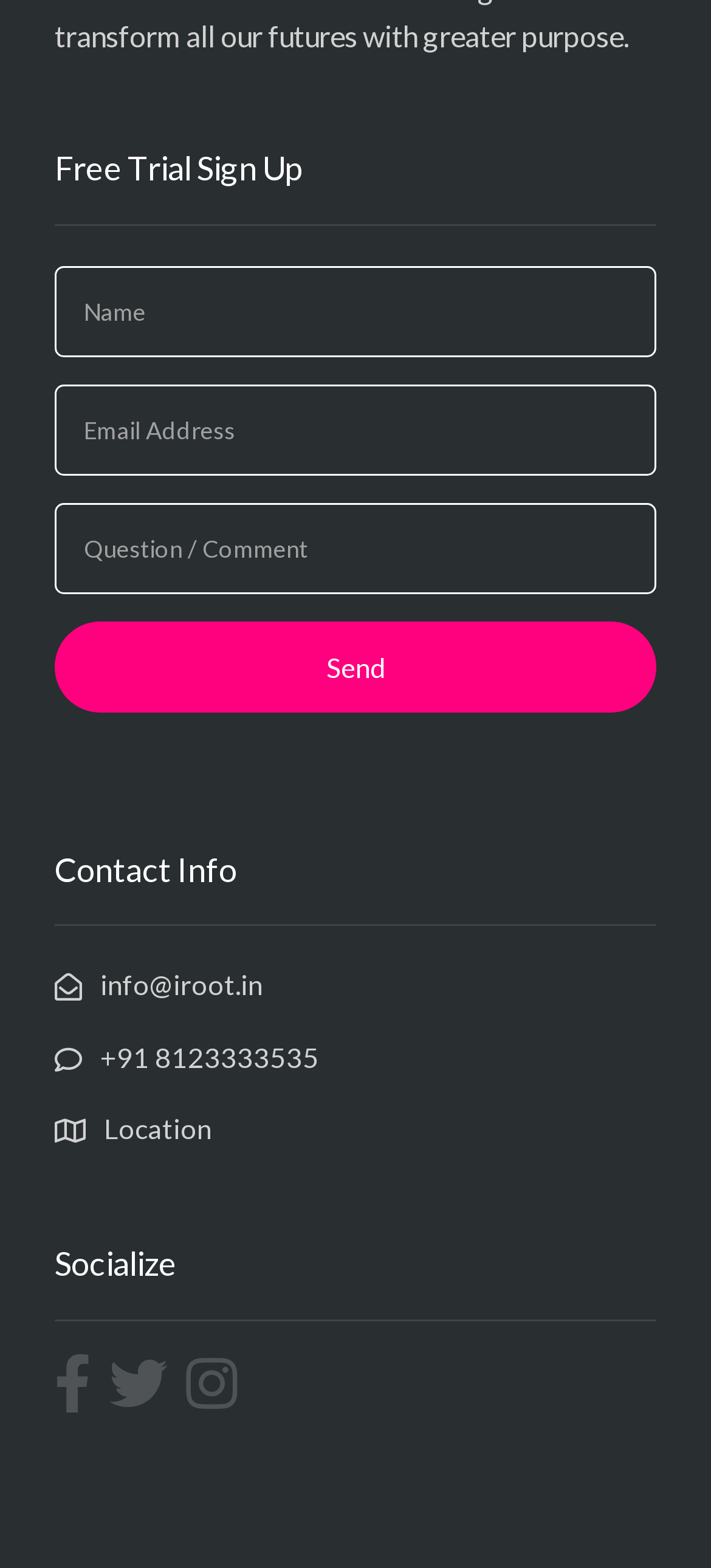Please indicate the bounding box coordinates for the clickable area to complete the following task: "Visit iRoot Technologies website". The coordinates should be specified as four float numbers between 0 and 1, i.e., [left, top, right, bottom].

[0.358, 0.494, 0.696, 0.516]